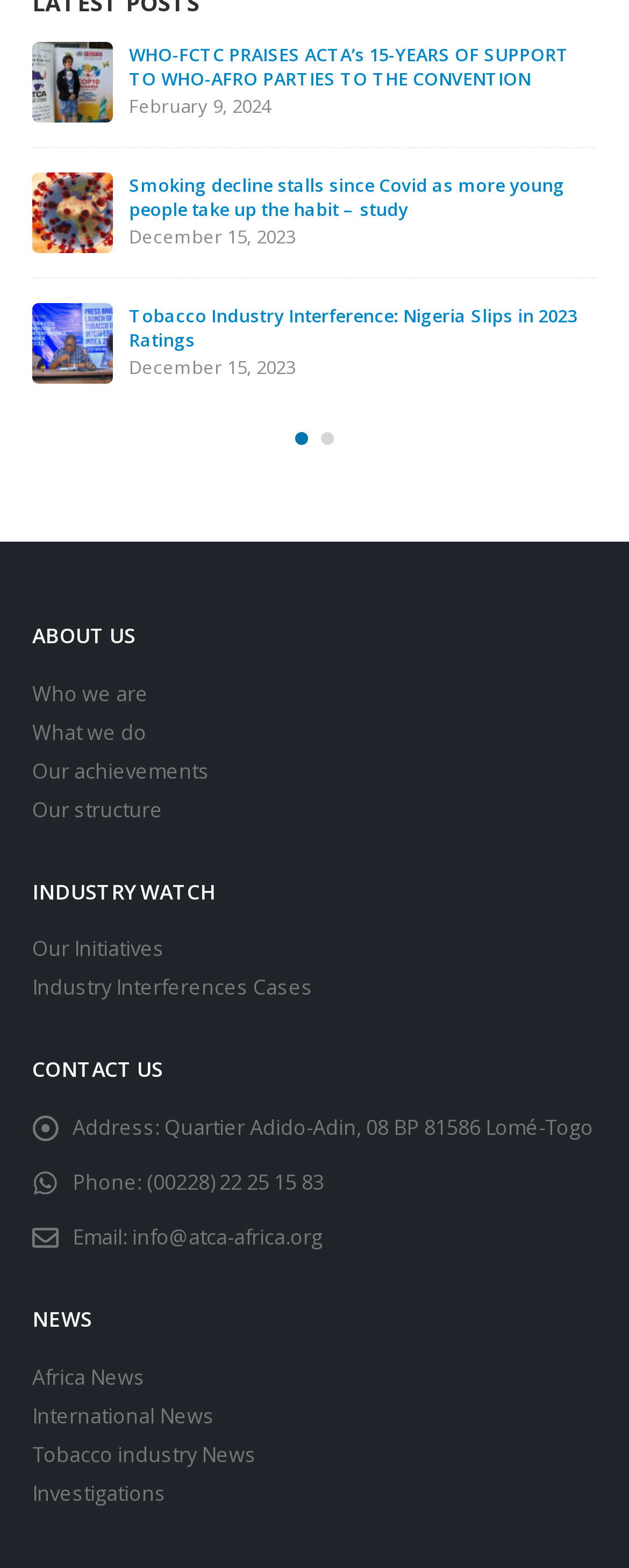Please locate the bounding box coordinates of the element's region that needs to be clicked to follow the instruction: "Read about who we are". The bounding box coordinates should be provided as four float numbers between 0 and 1, i.e., [left, top, right, bottom].

[0.051, 0.474, 0.236, 0.491]